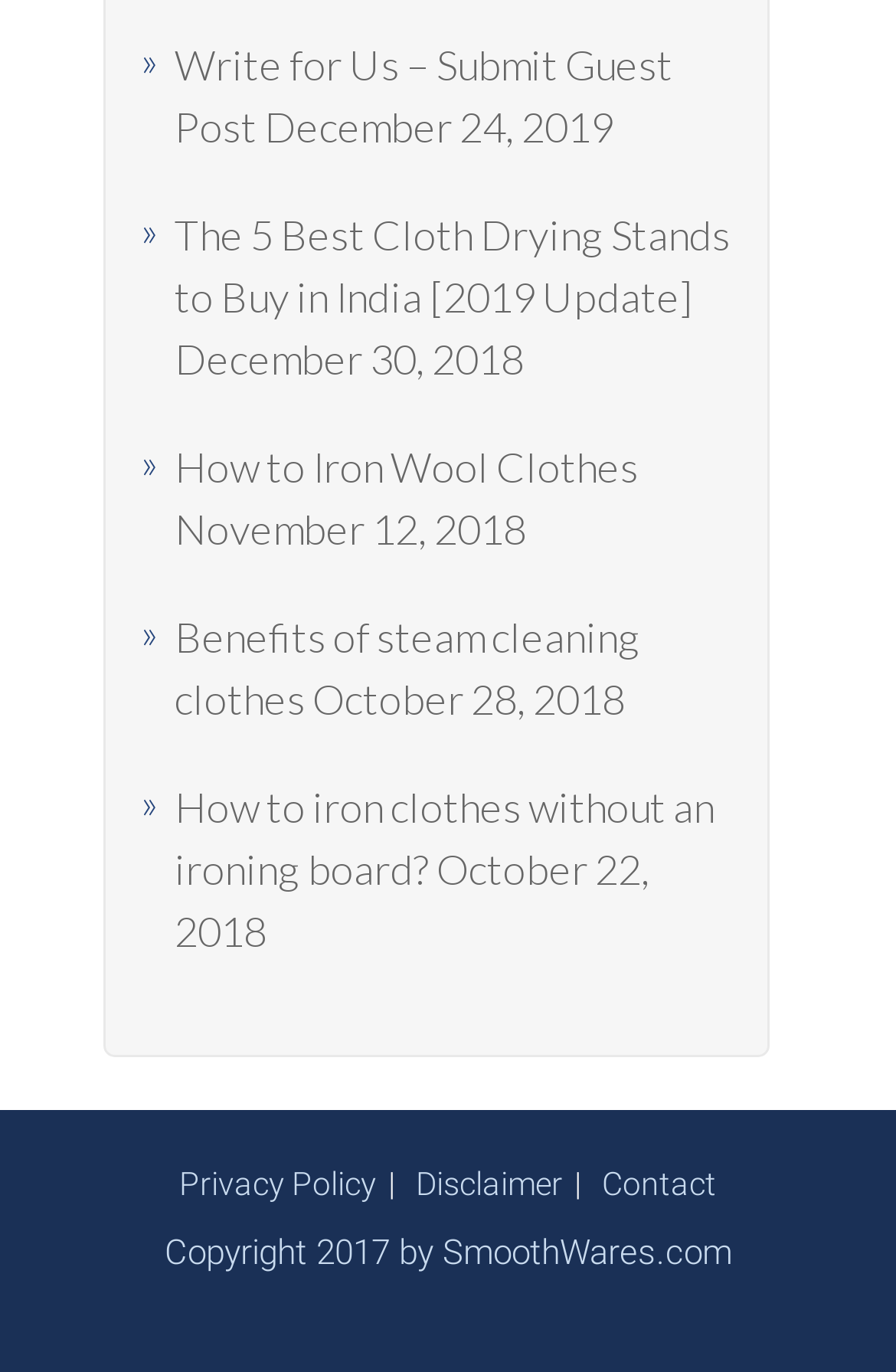Please identify the bounding box coordinates of the element I need to click to follow this instruction: "Read the article about cloth drying stands".

[0.195, 0.153, 0.815, 0.235]